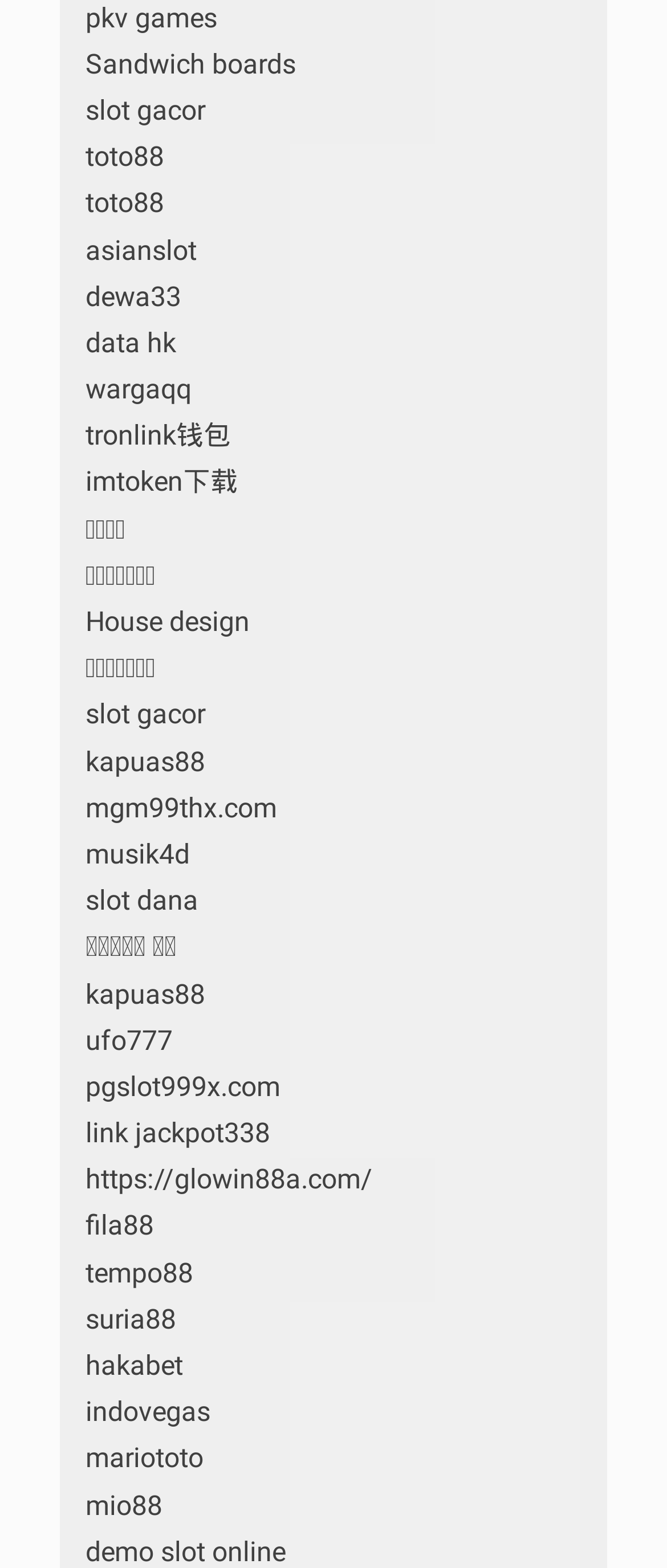Extract the bounding box coordinates of the UI element described: "In this section". Provide the coordinates in the format [left, top, right, bottom] with values ranging from 0 to 1.

None